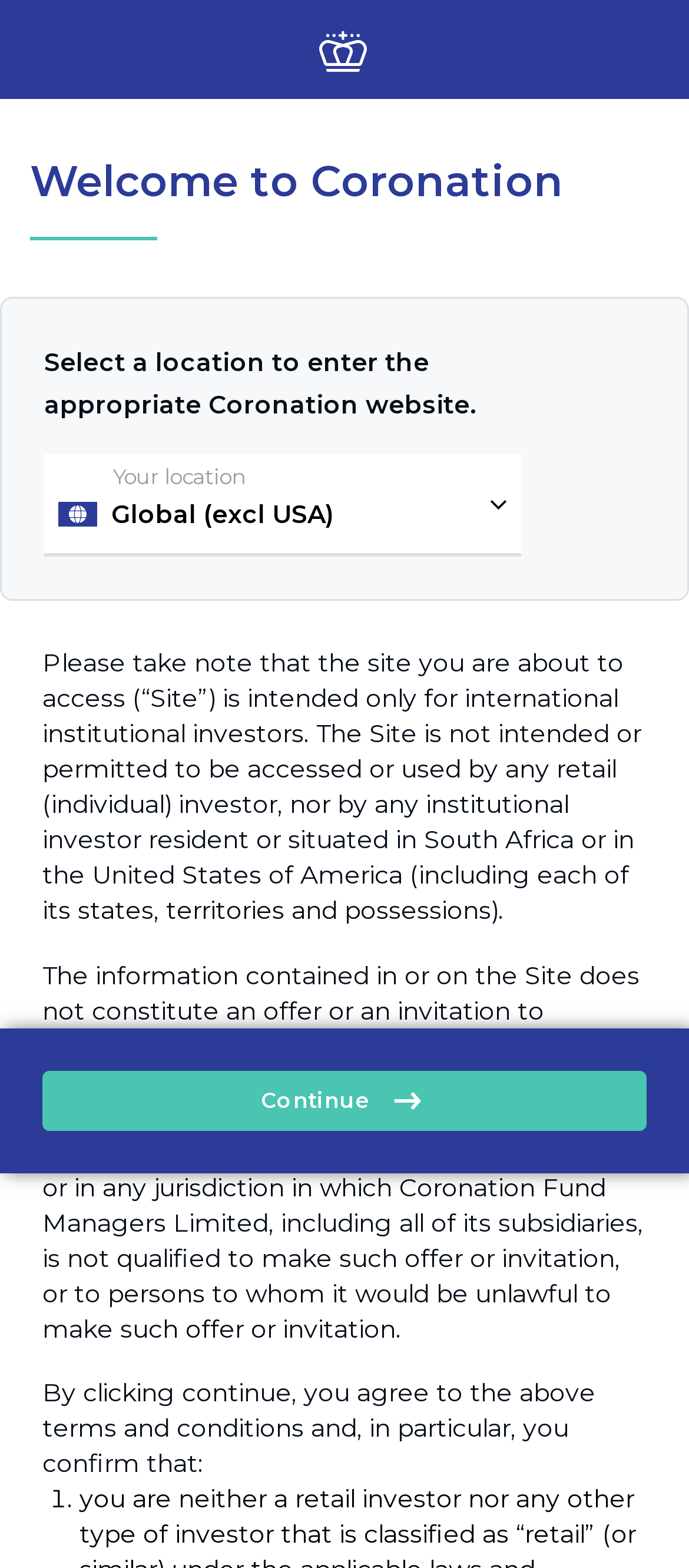What is the user required to confirm before continuing?
Can you provide a detailed and comprehensive answer to the question?

The static text 'By clicking continue, you agree to the above terms and conditions and, in particular, you confirm that...' indicates that the user is required to confirm their agreement to the terms and conditions before continuing.